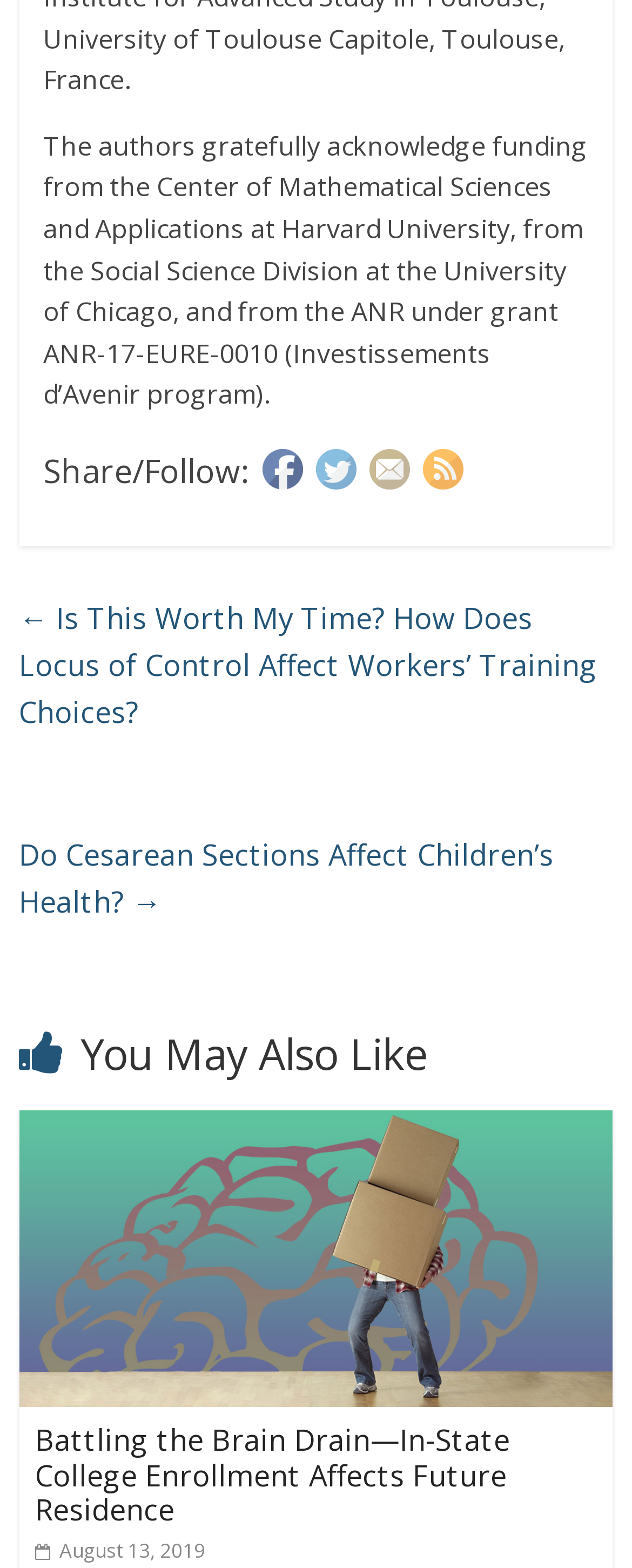Identify the bounding box coordinates for the element you need to click to achieve the following task: "Read next article". The coordinates must be four float values ranging from 0 to 1, formatted as [left, top, right, bottom].

[0.03, 0.528, 0.876, 0.592]